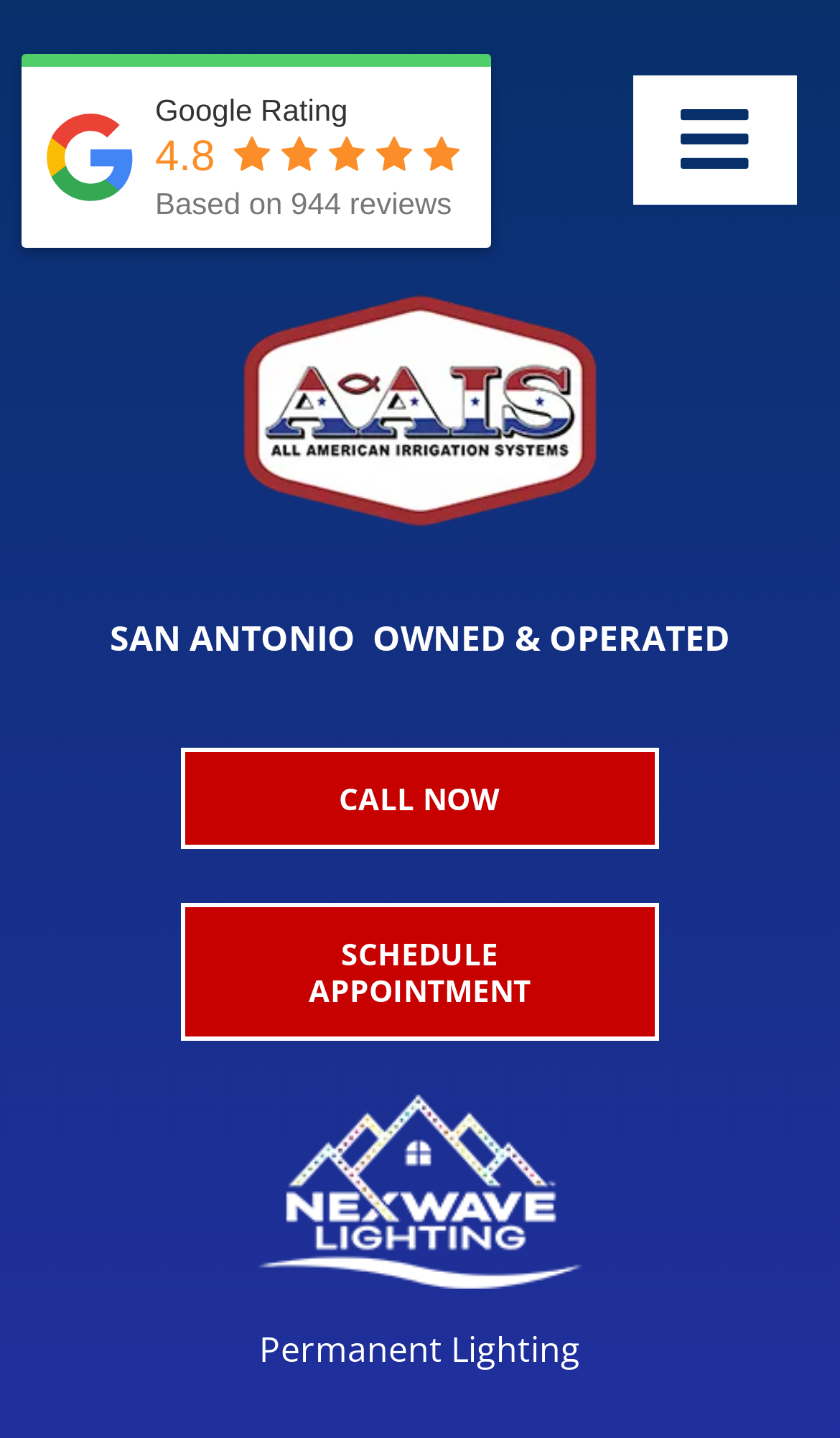What is the name of the company?
Please provide a single word or phrase based on the screenshot.

AAIS